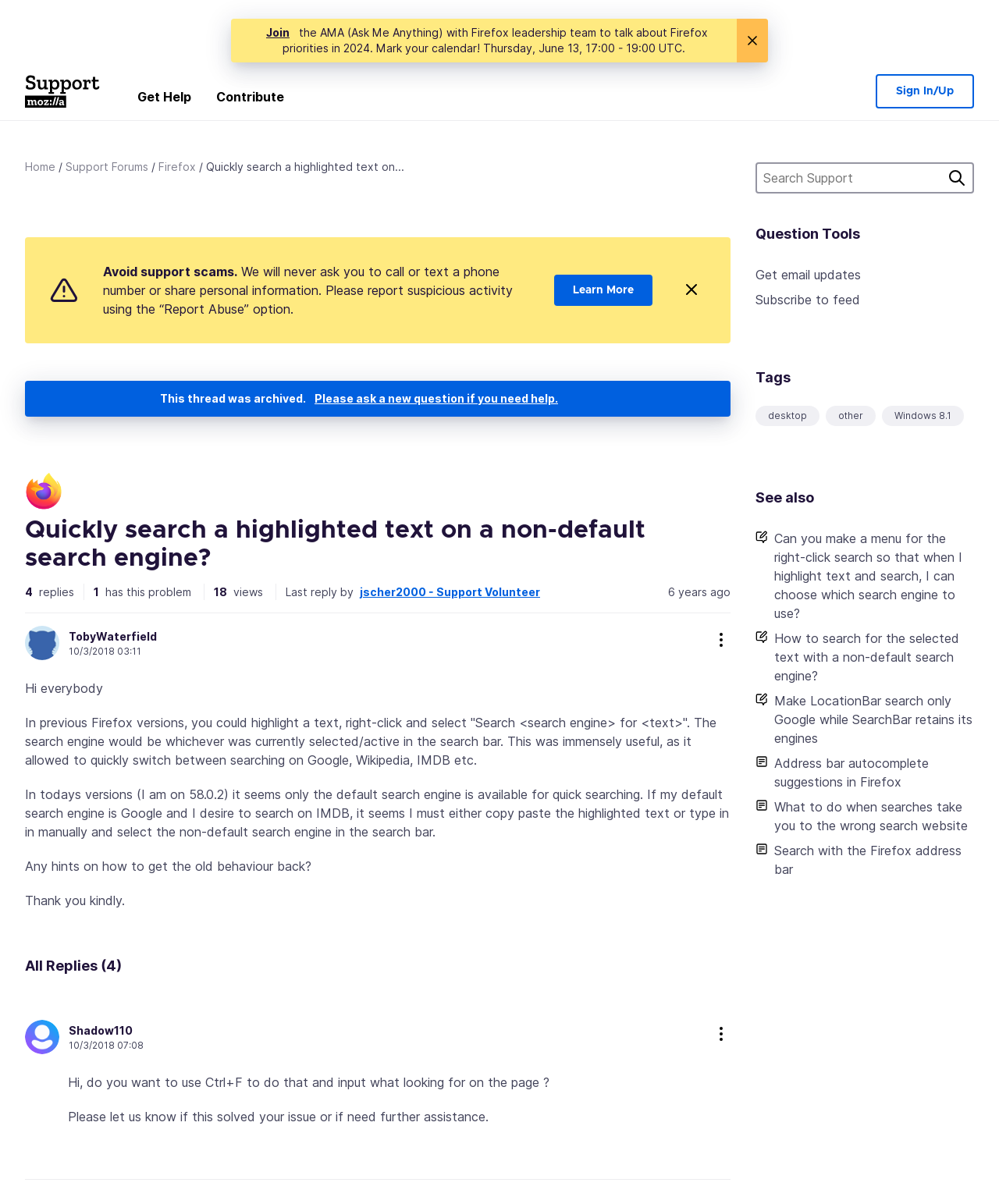How many replies are there in this thread?
Please provide a single word or phrase answer based on the image.

4